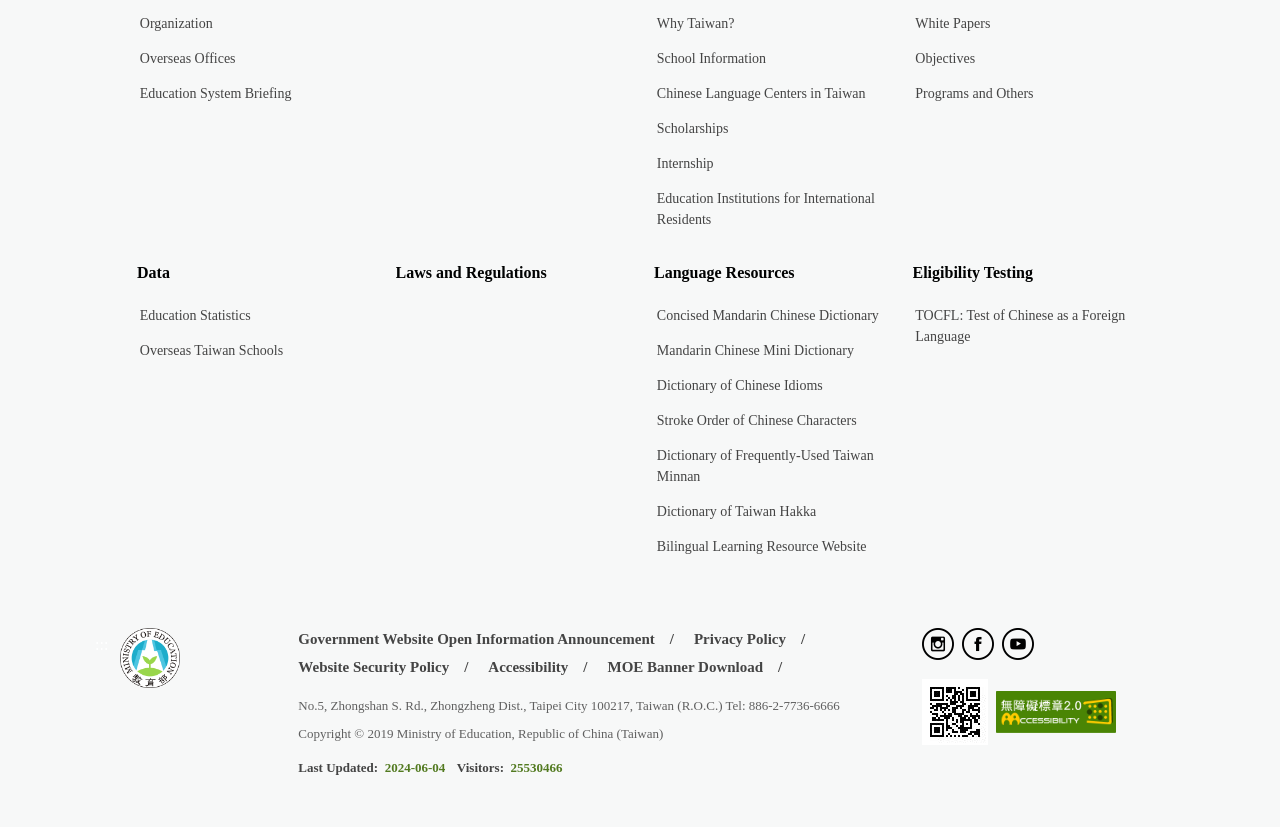What social media platforms does the Ministry of Education have?
Provide a well-explained and detailed answer to the question.

The Ministry of Education has social media presence on Instagram, Facebook, and Youtube, as indicated by the links at the bottom of the webpage, which include icons for each of these platforms.